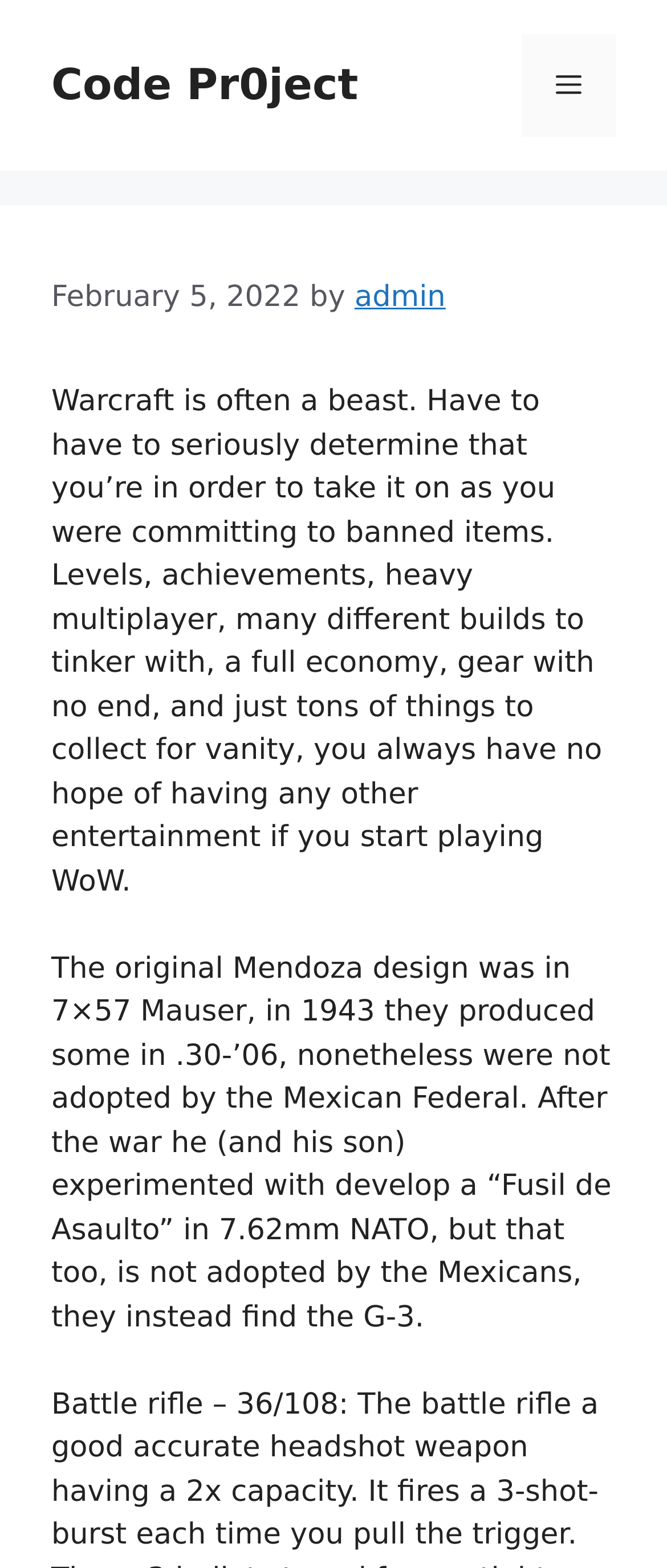Please respond to the question with a concise word or phrase:
What is the date mentioned in the header?

February 5, 2022